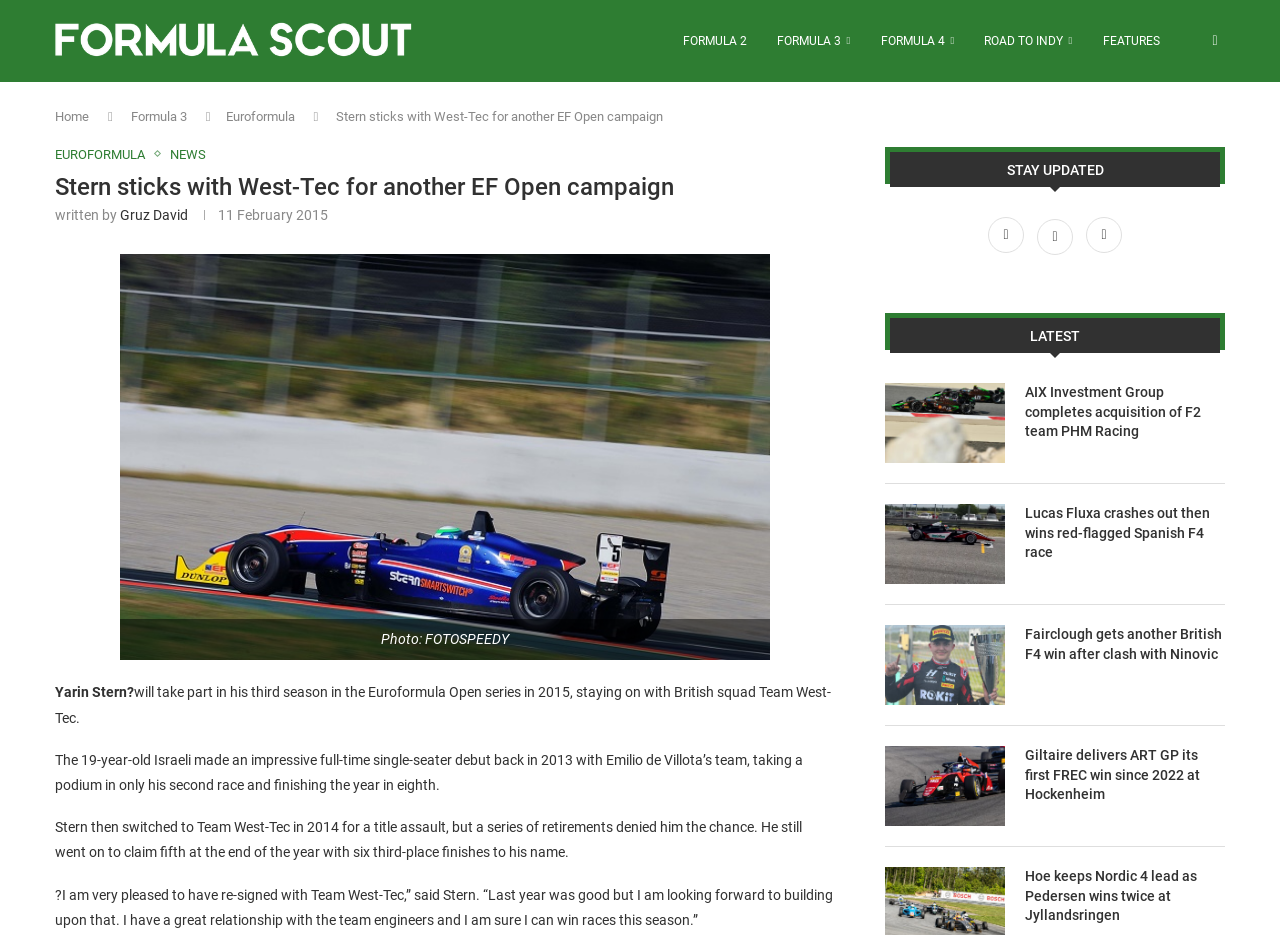Specify the bounding box coordinates of the area that needs to be clicked to achieve the following instruction: "Check ADA Compliance".

None